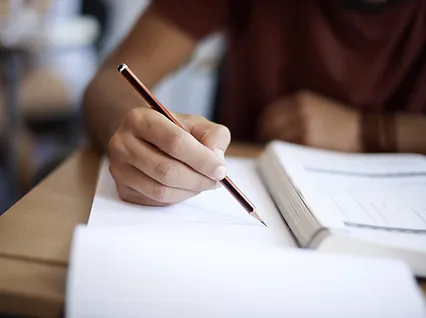What type of environment is the writing activity taking place in?
Give a detailed and exhaustive answer to the question.

The softly blurred background of the image emphasizes the act of writing in a quiet, studious environment, which is conducive to learning and creativity, fitting seamlessly within the theme of certification training.